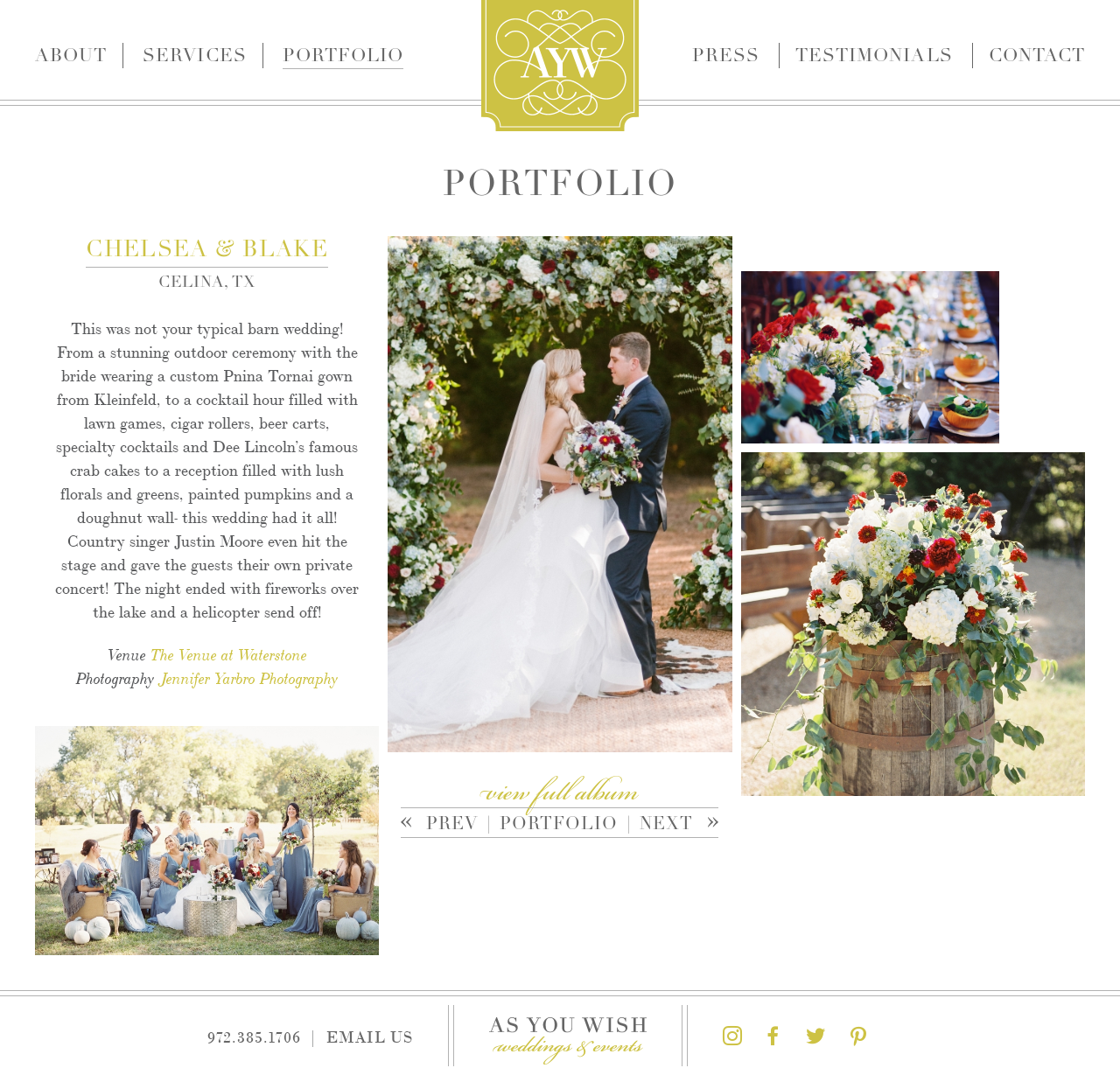Can you determine the bounding box coordinates of the area that needs to be clicked to fulfill the following instruction: "go to CONTACT"?

[0.883, 0.04, 0.969, 0.064]